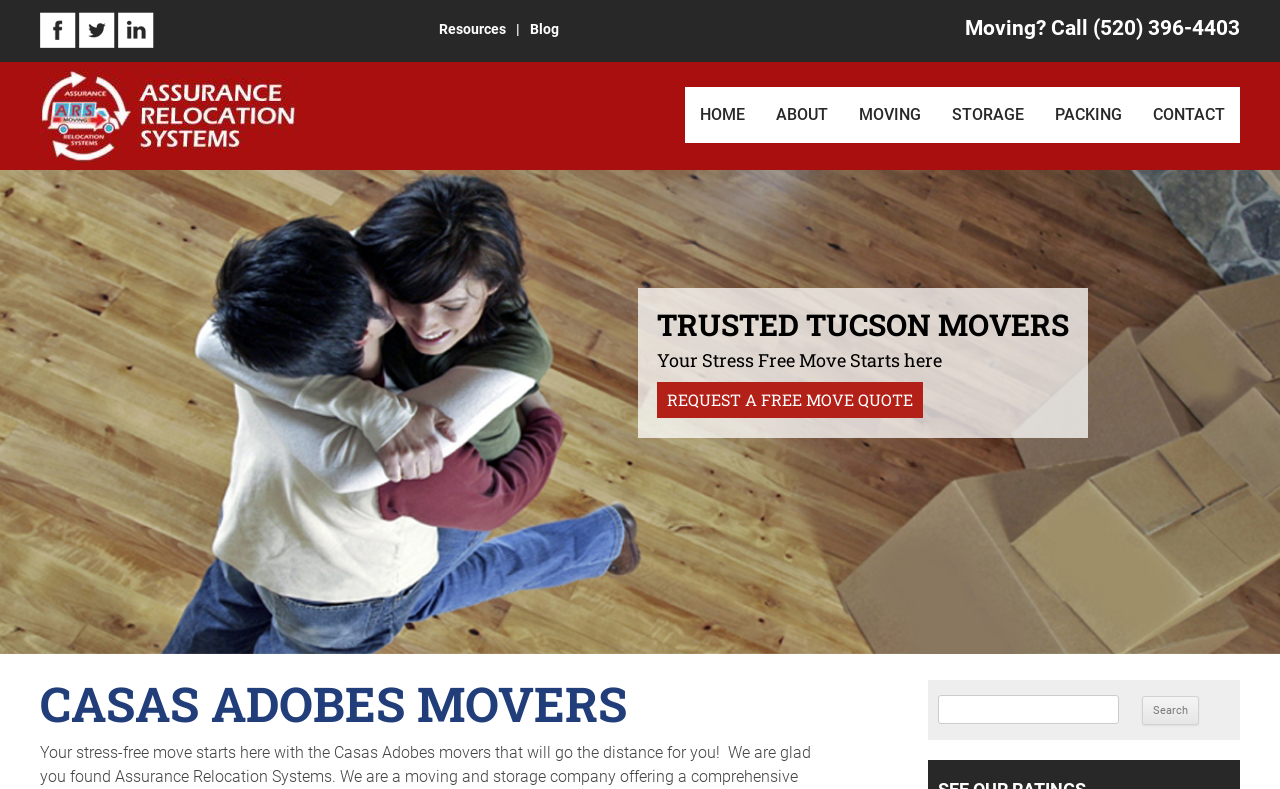Please give the bounding box coordinates of the area that should be clicked to fulfill the following instruction: "Search for something". The coordinates should be in the format of four float numbers from 0 to 1, i.e., [left, top, right, bottom].

[0.732, 0.88, 0.874, 0.917]